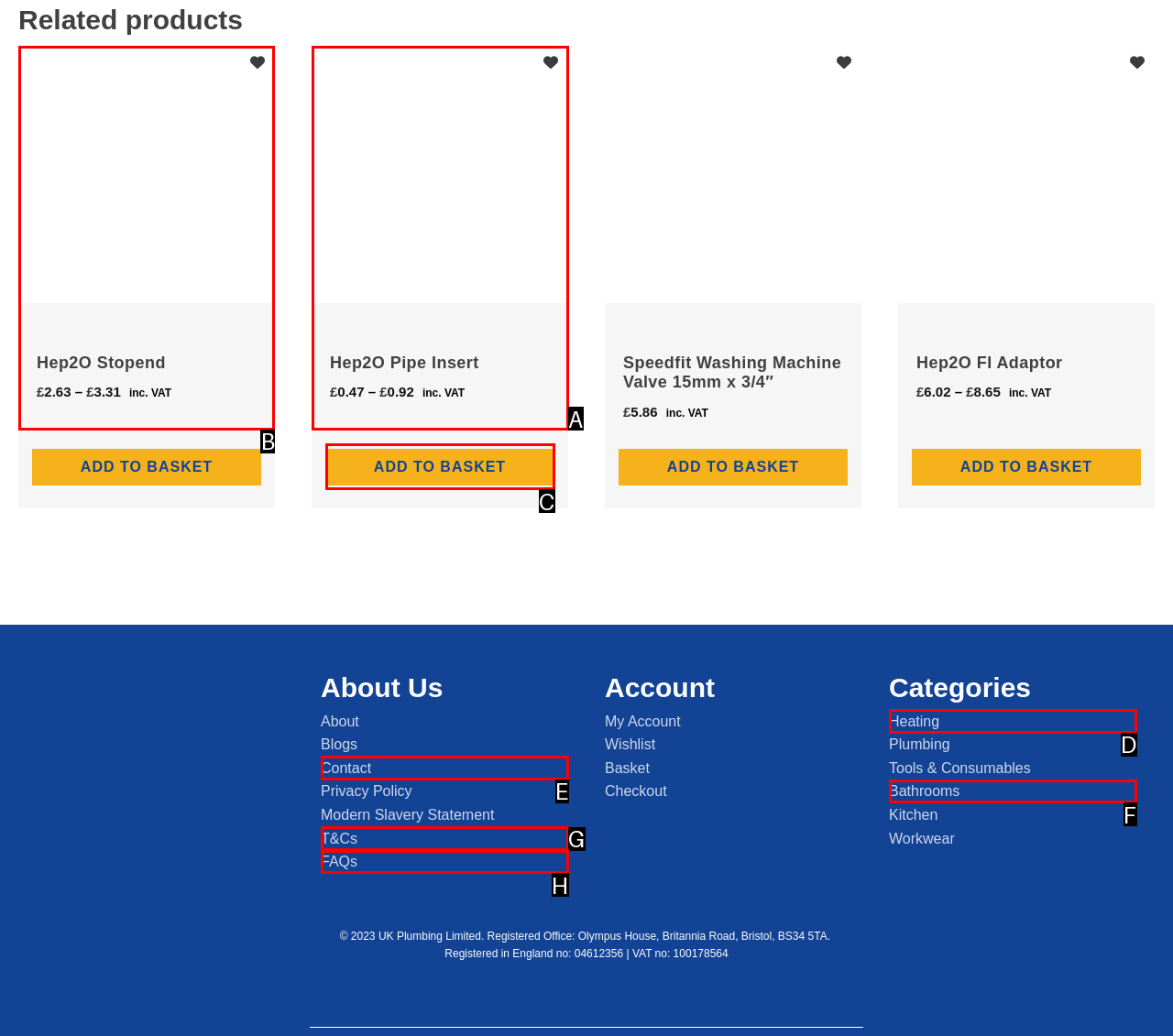Identify the correct lettered option to click in order to perform this task: View Hep2O Stopend product details. Respond with the letter.

B